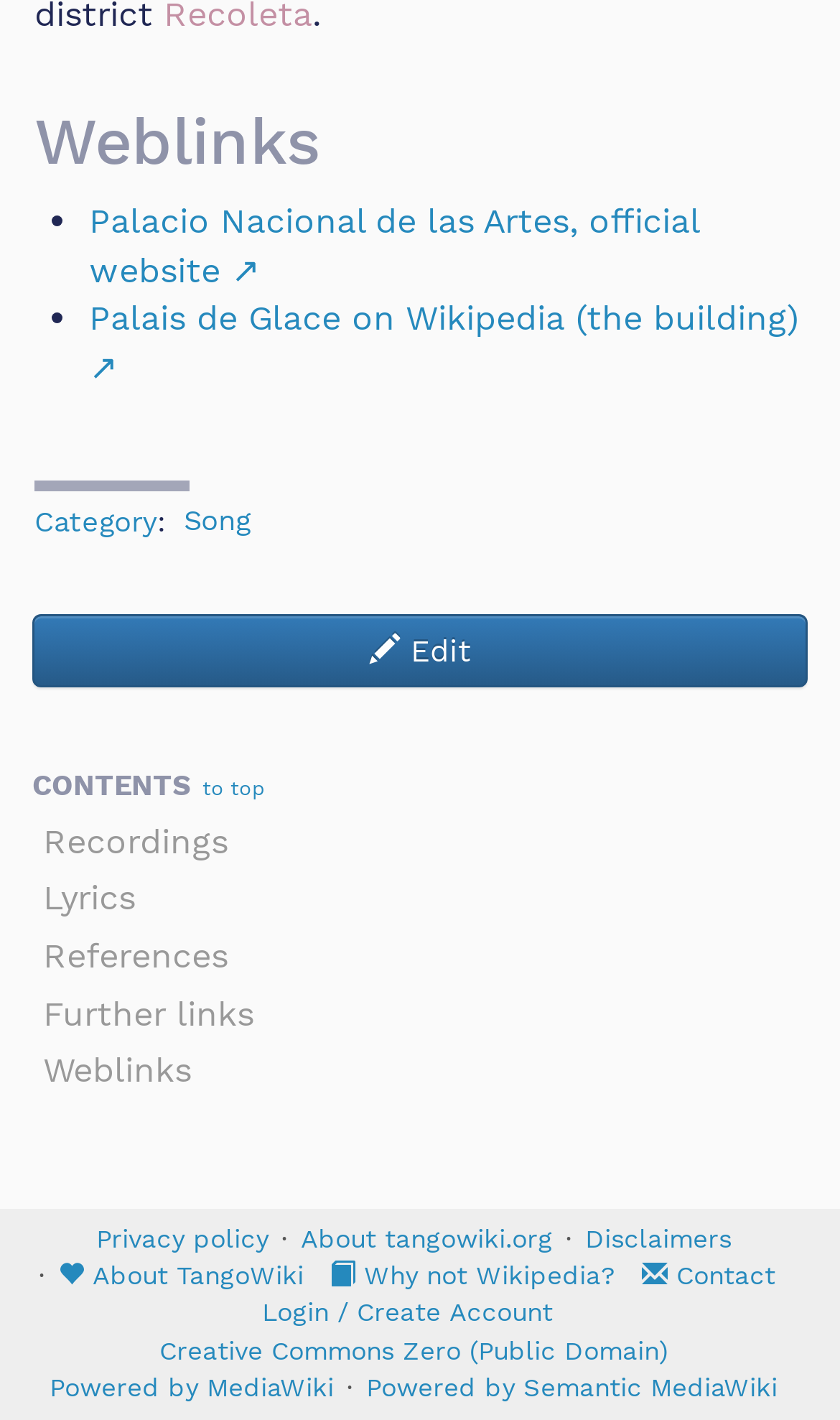Please find the bounding box coordinates of the element that must be clicked to perform the given instruction: "Check the privacy policy". The coordinates should be four float numbers from 0 to 1, i.e., [left, top, right, bottom].

[0.114, 0.862, 0.319, 0.883]